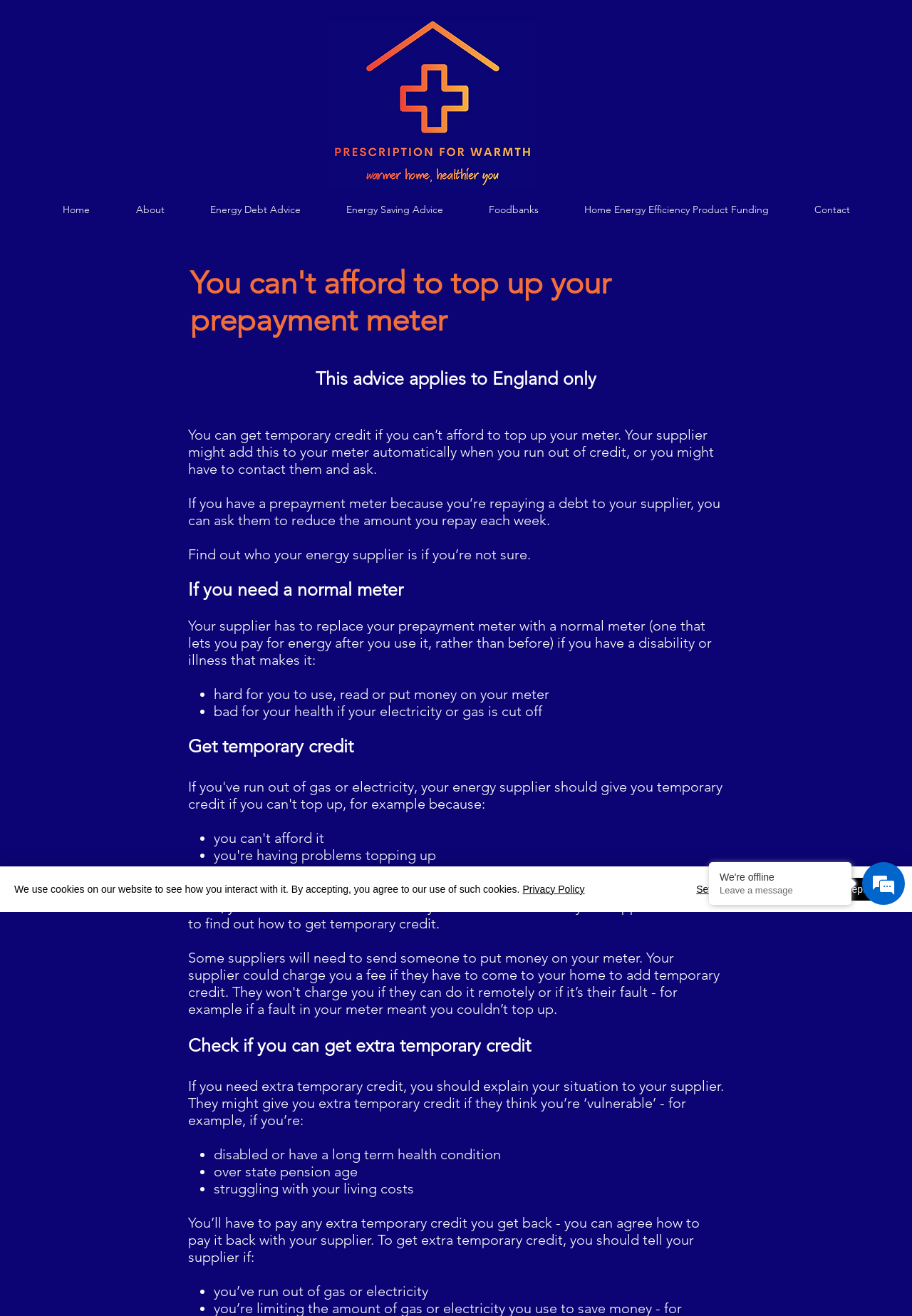Please identify the bounding box coordinates of the region to click in order to complete the task: "Click the Find out who your energy supplier is link". The coordinates must be four float numbers between 0 and 1, specified as [left, top, right, bottom].

[0.206, 0.415, 0.458, 0.428]